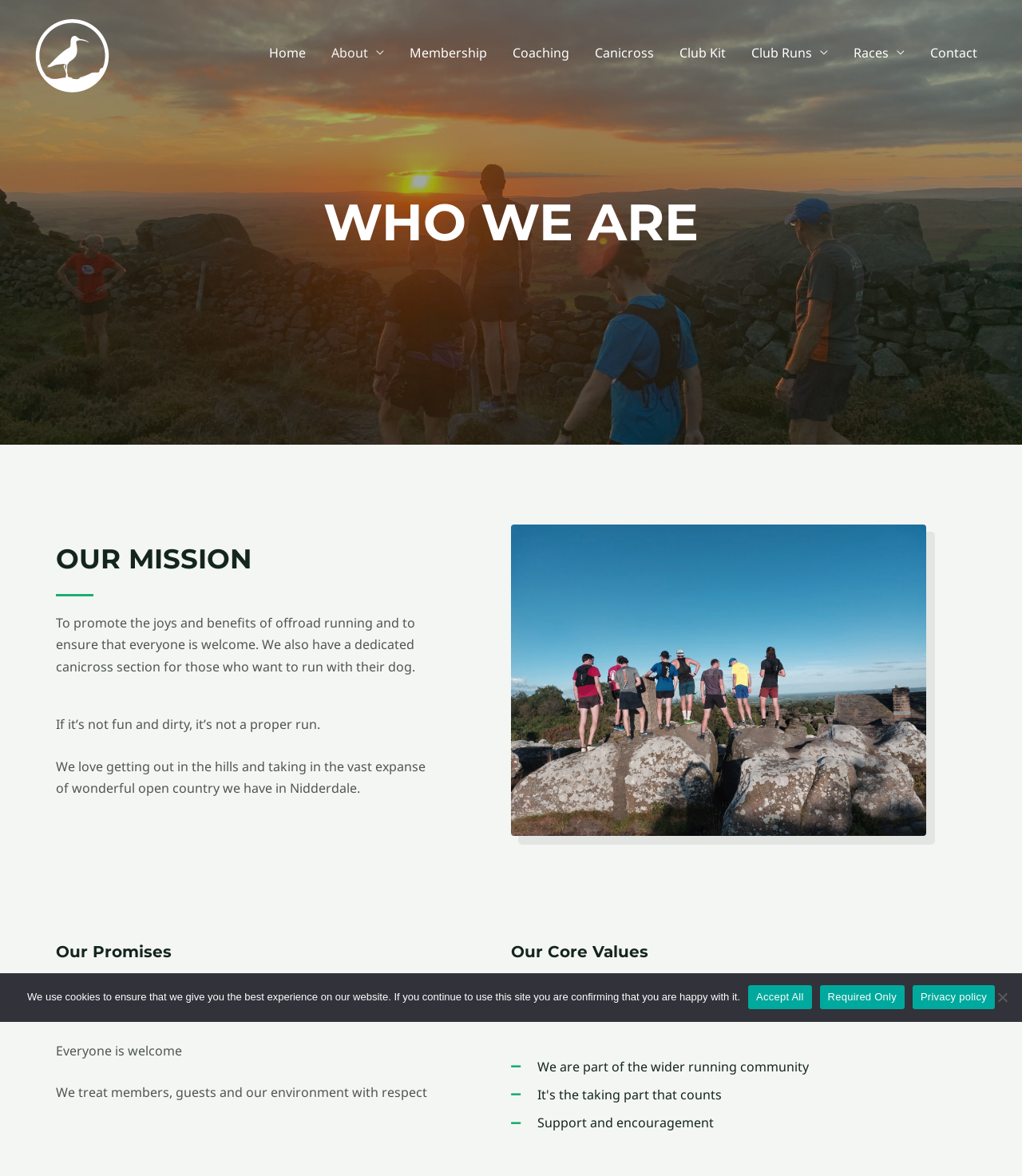Find the bounding box coordinates corresponding to the UI element with the description: "Shawn_Grim". The coordinates should be formatted as [left, top, right, bottom], with values as floats between 0 and 1.

None